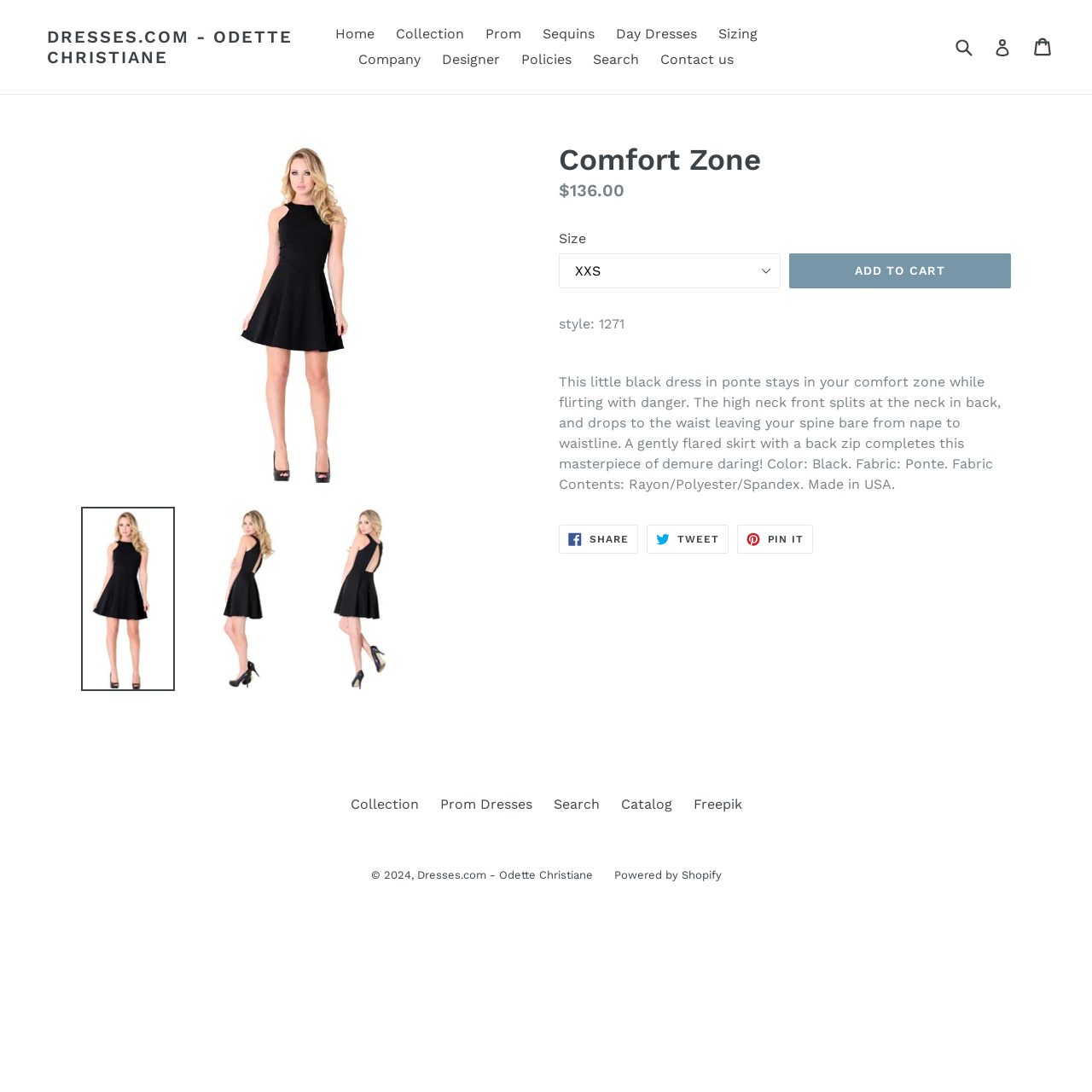Indicate the bounding box coordinates of the element that needs to be clicked to satisfy the following instruction: "View the collection". The coordinates should be four float numbers between 0 and 1, i.e., [left, top, right, bottom].

[0.354, 0.02, 0.432, 0.043]